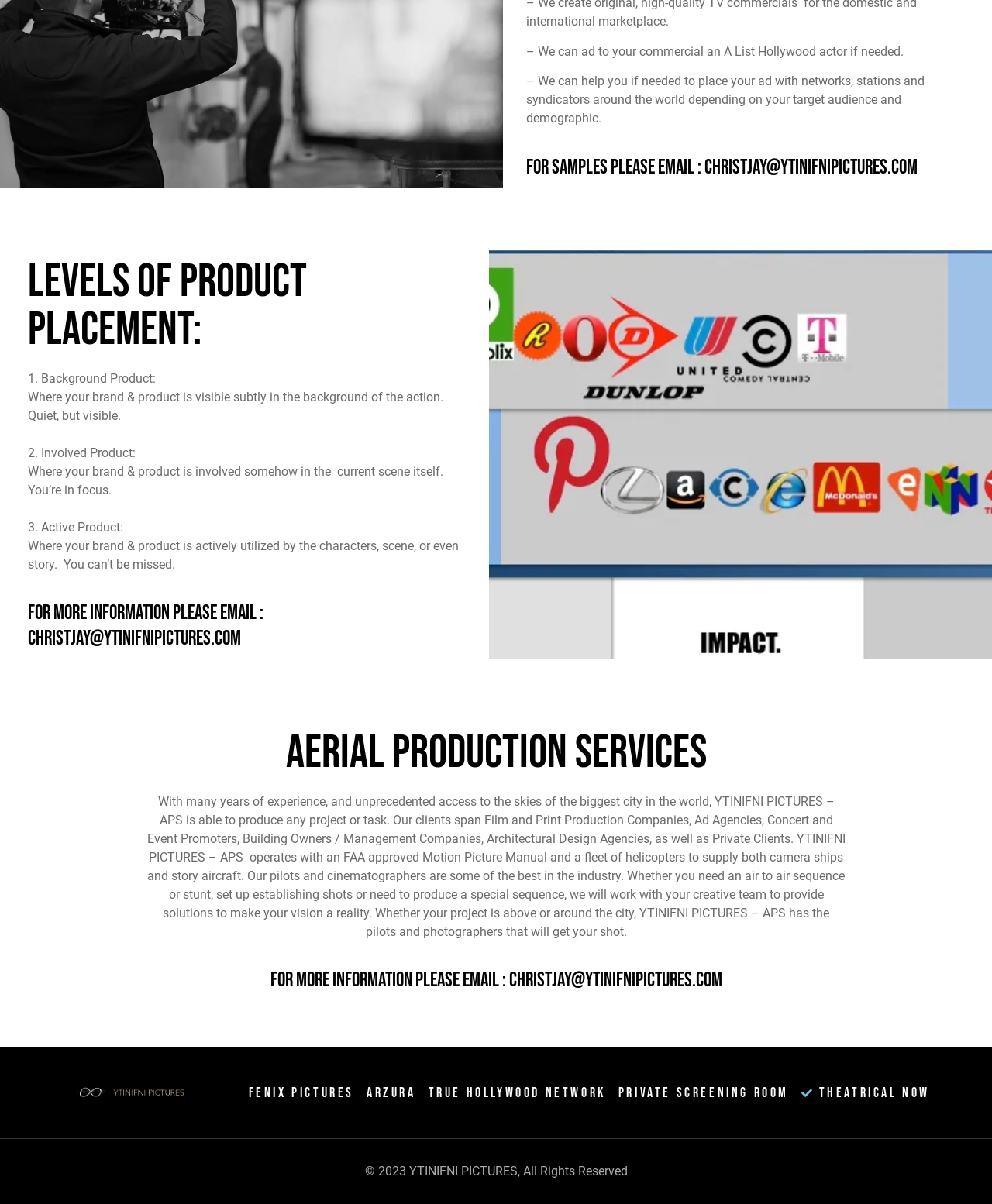What is the name of the aerial production service?
Look at the screenshot and provide an in-depth answer.

The name of the aerial production service is mentioned in the heading 'Aerial production services' and is described as a company that produces projects or tasks with a fleet of helicopters and experienced pilots and cinematographers.